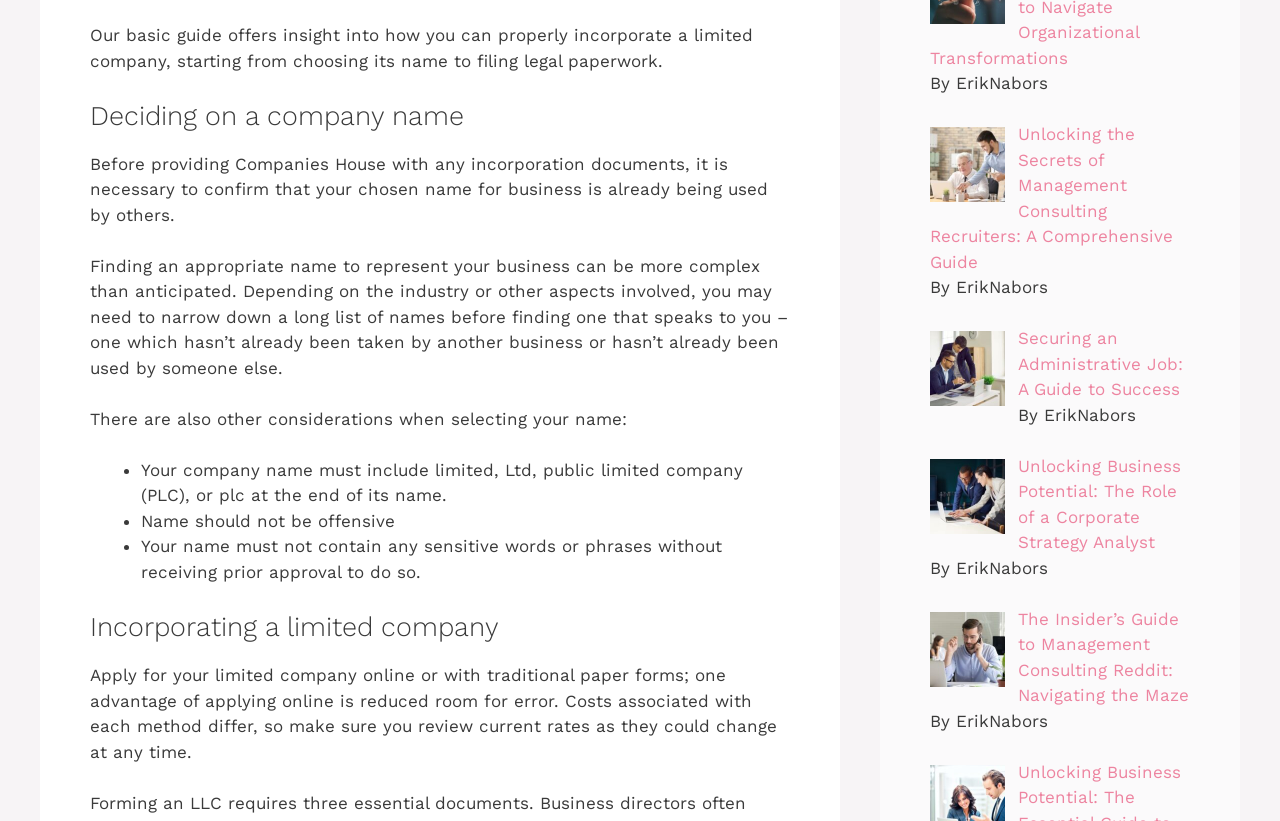What should be included at the end of a company name? Based on the image, give a response in one word or a short phrase.

Limited, Ltd, PLC, or plc